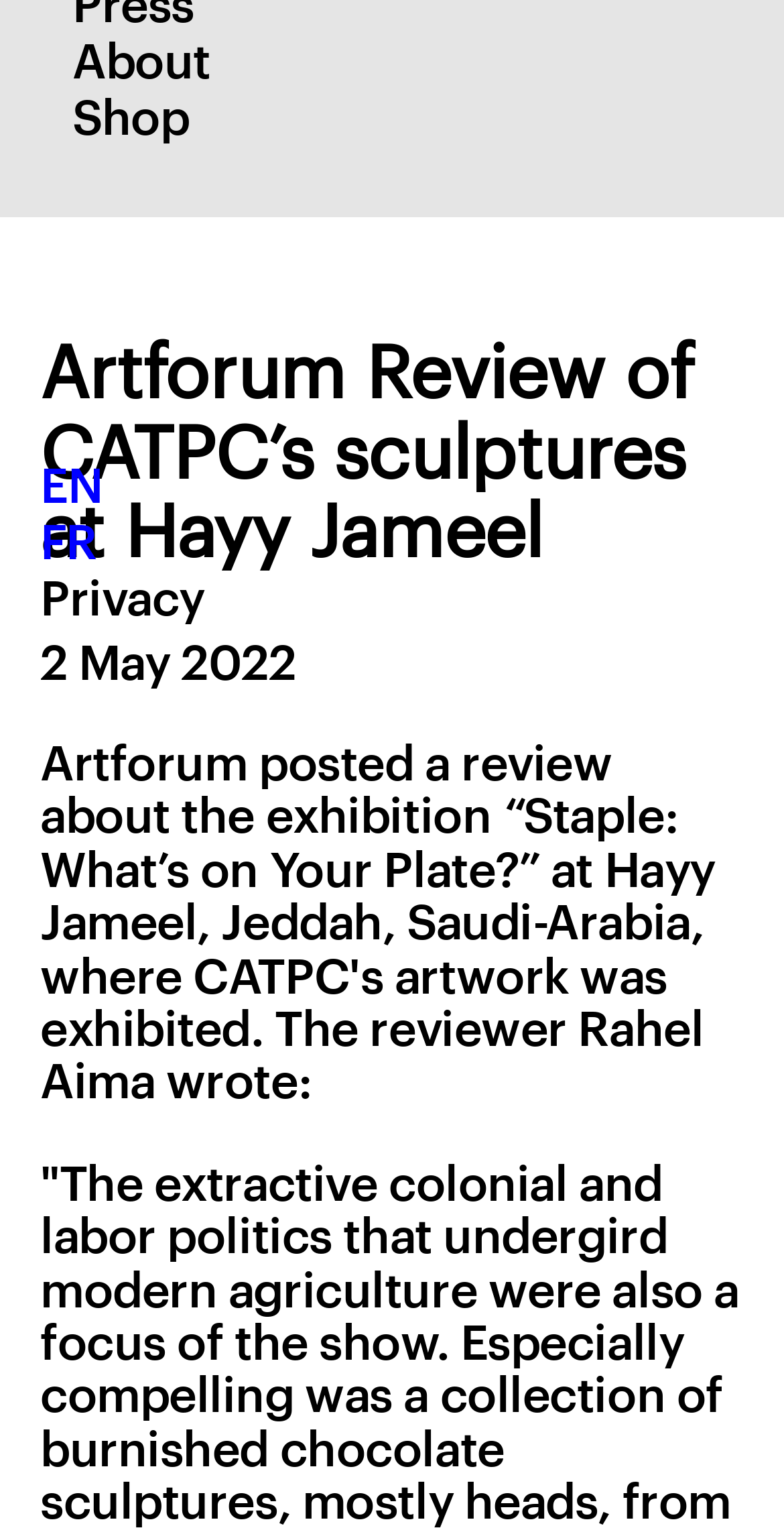Extract the bounding box coordinates for the UI element described by the text: "EN". The coordinates should be in the form of [left, top, right, bottom] with values between 0 and 1.

[0.051, 0.303, 0.131, 0.334]